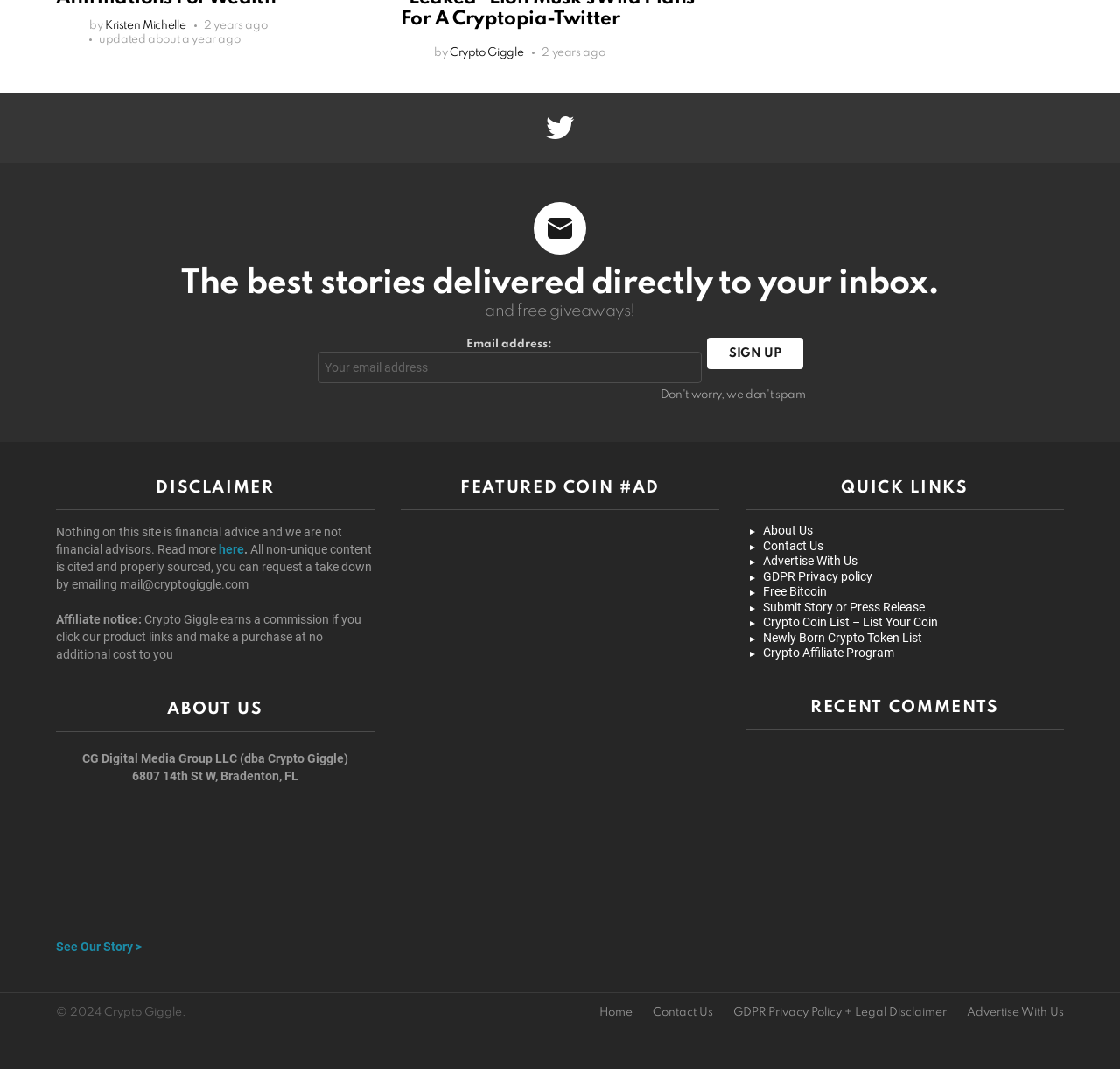Please respond to the question using a single word or phrase:
What is the company name mentioned in the about us section?

CG Digital Media Group LLC